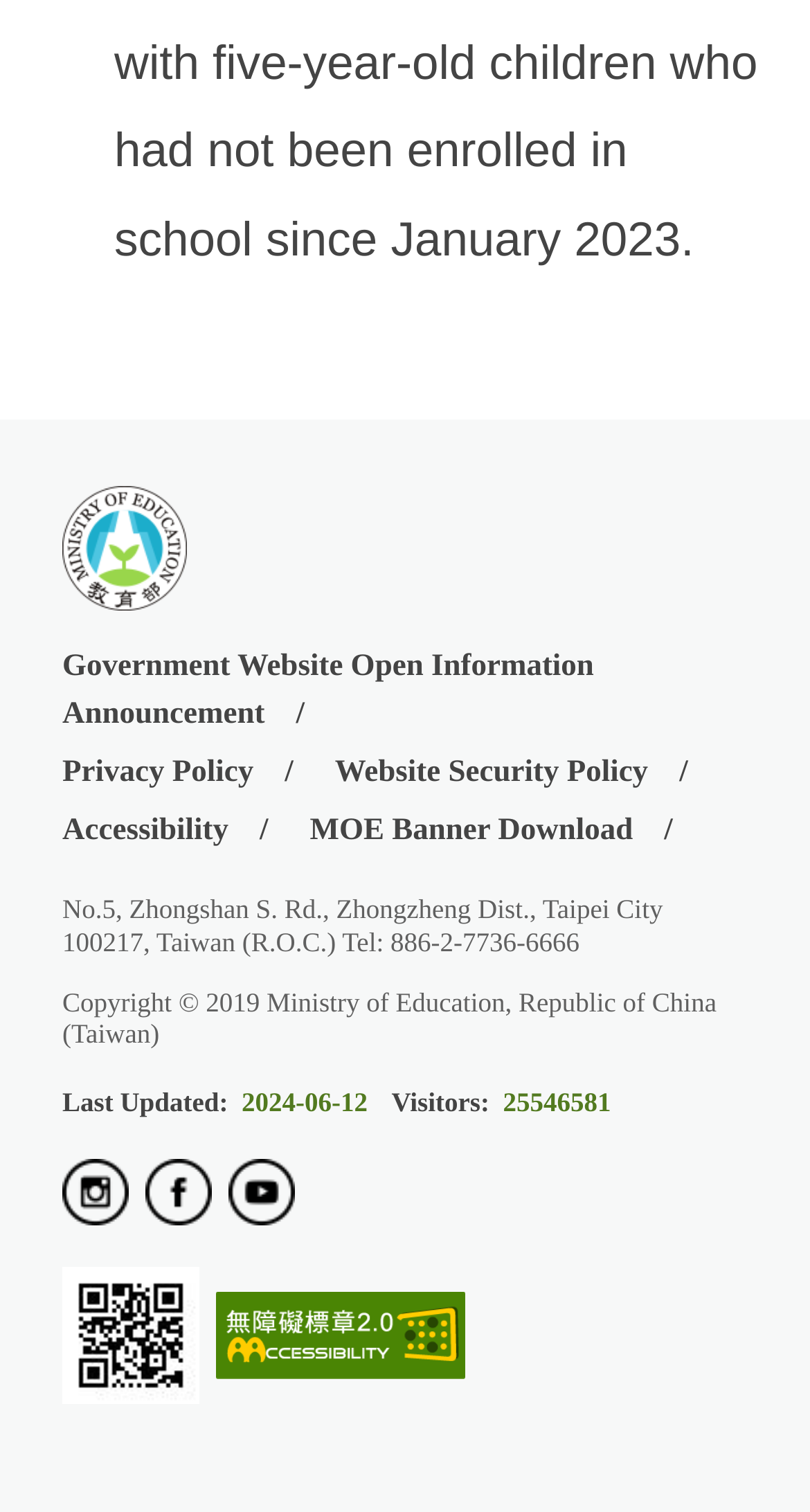Please find the bounding box coordinates of the element that must be clicked to perform the given instruction: "view the portfolio". The coordinates should be four float numbers from 0 to 1, i.e., [left, top, right, bottom].

None